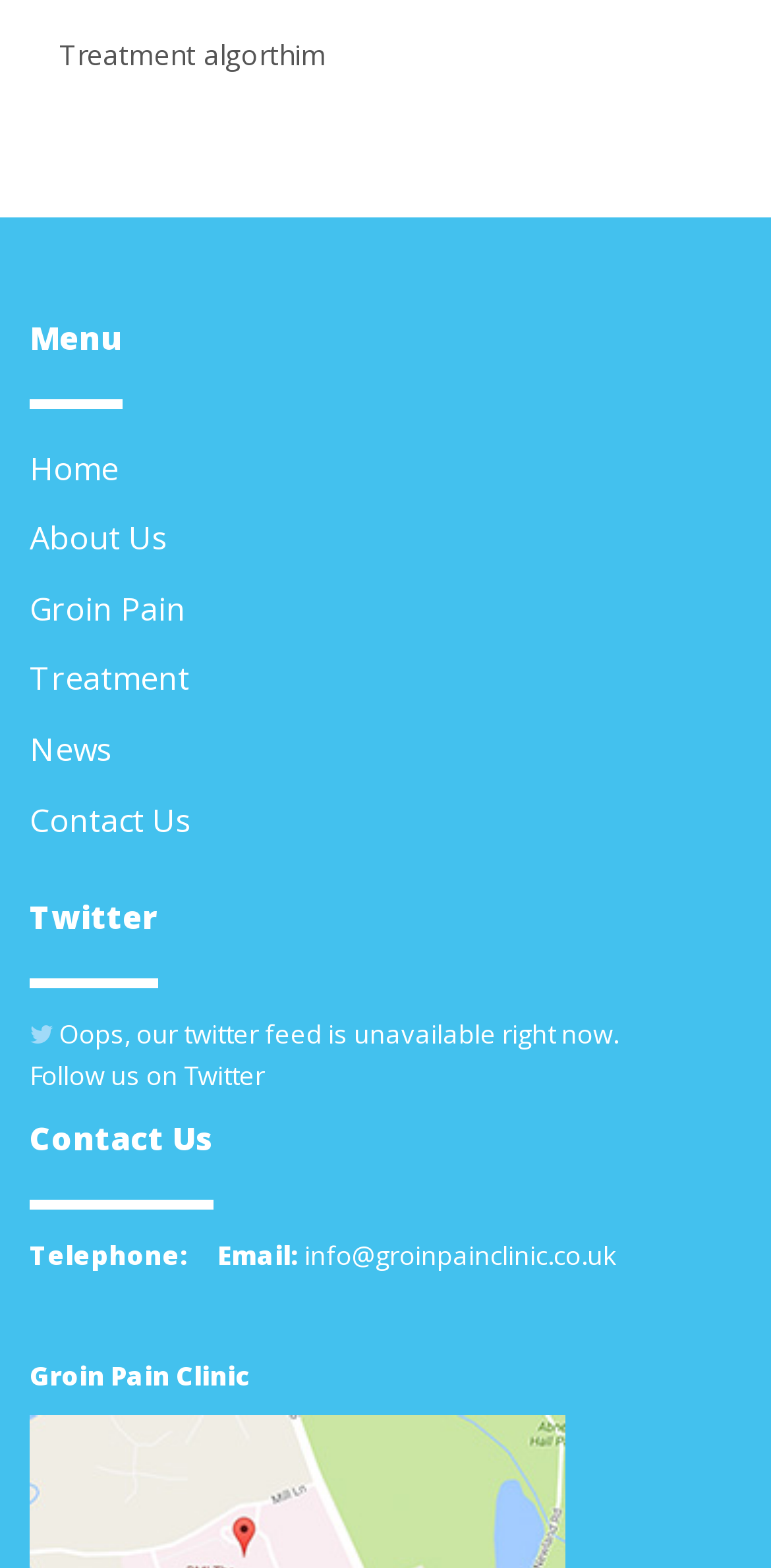Provide a short answer using a single word or phrase for the following question: 
How many menu items are there?

6